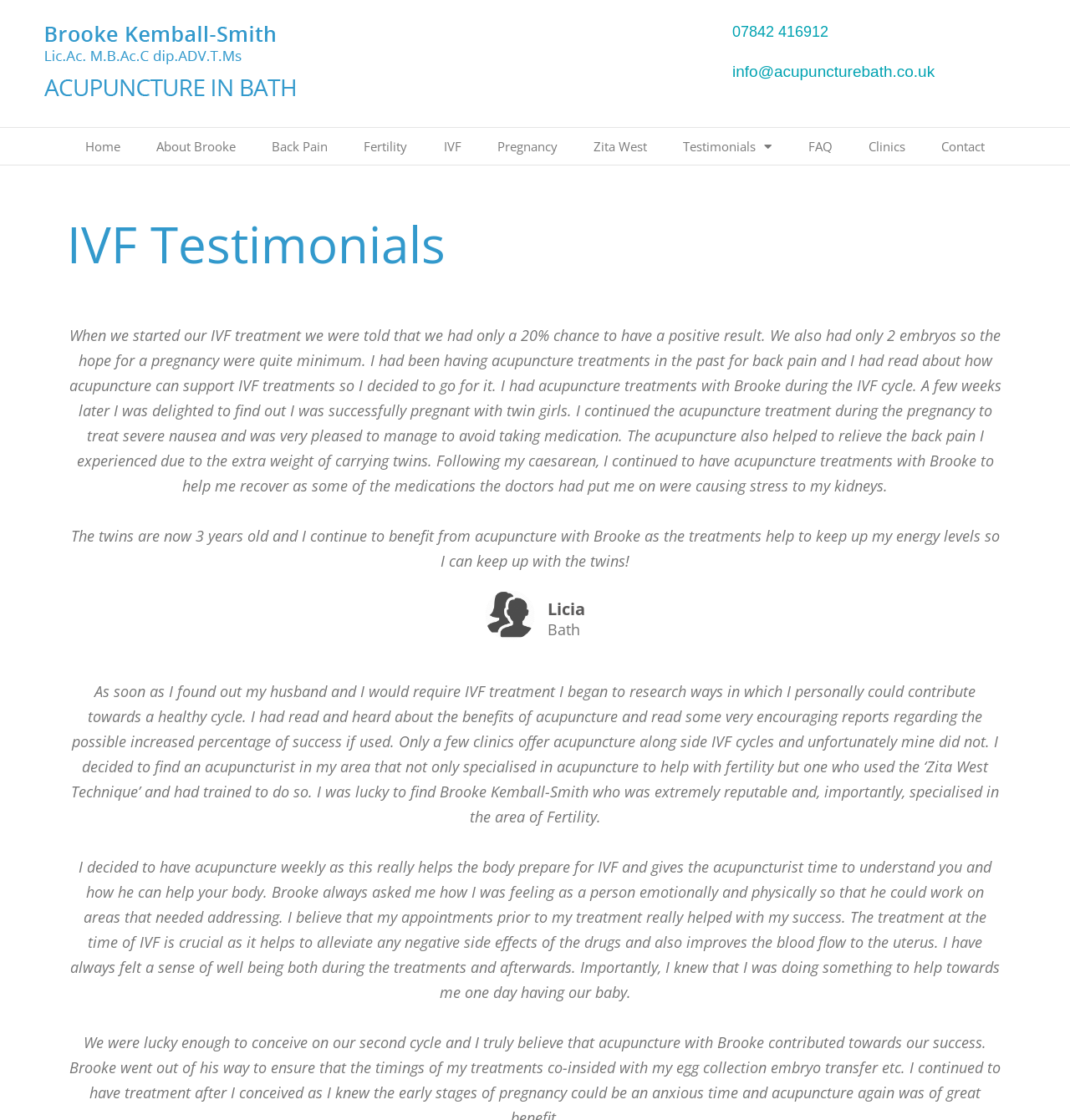Find the bounding box coordinates of the element to click in order to complete this instruction: "Click the 'Home' link". The bounding box coordinates must be four float numbers between 0 and 1, denoted as [left, top, right, bottom].

[0.062, 0.122, 0.129, 0.14]